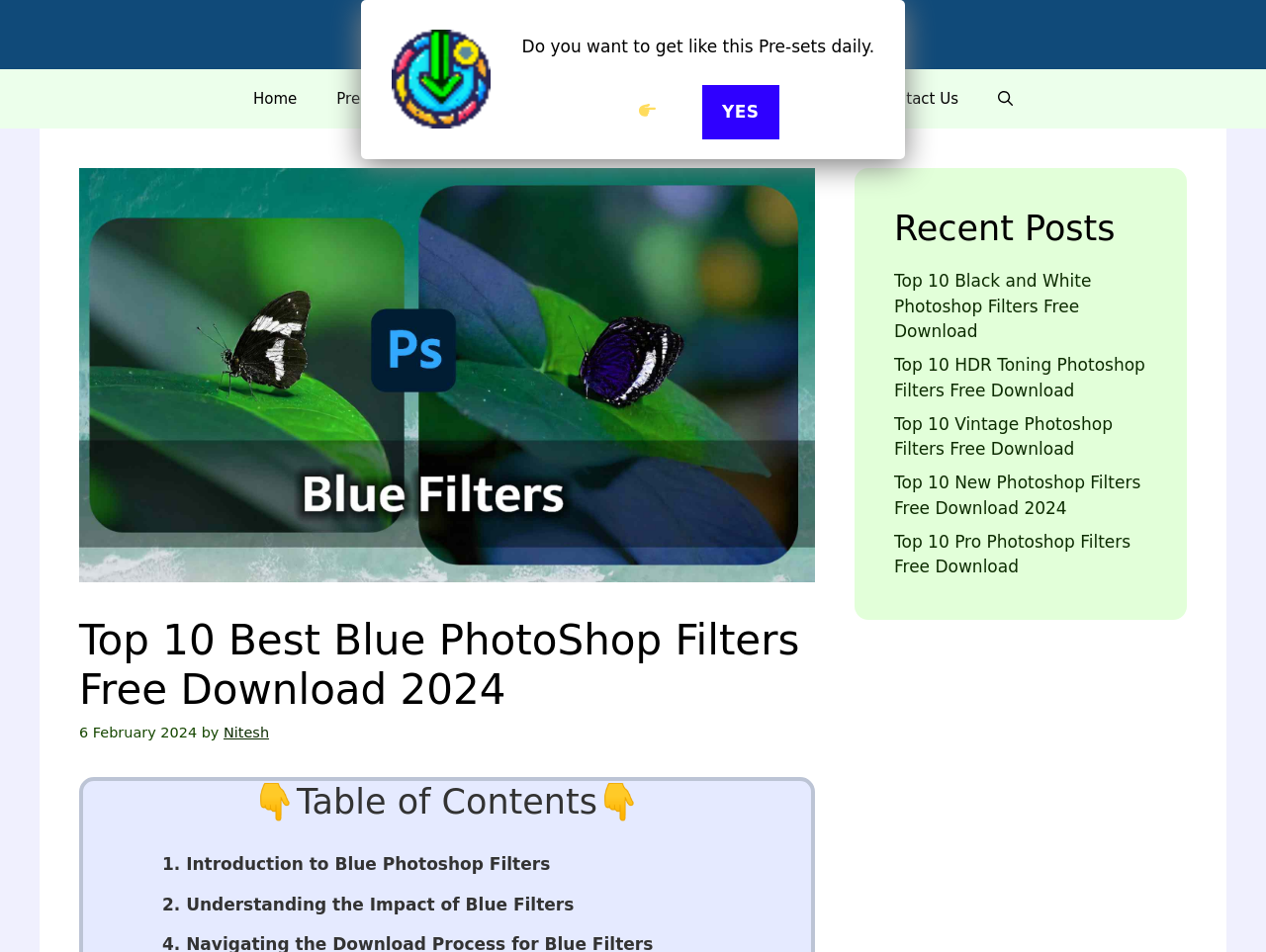Please identify the bounding box coordinates of the clickable element to fulfill the following instruction: "Click on the 'Home' link". The coordinates should be four float numbers between 0 and 1, i.e., [left, top, right, bottom].

[0.184, 0.073, 0.25, 0.135]